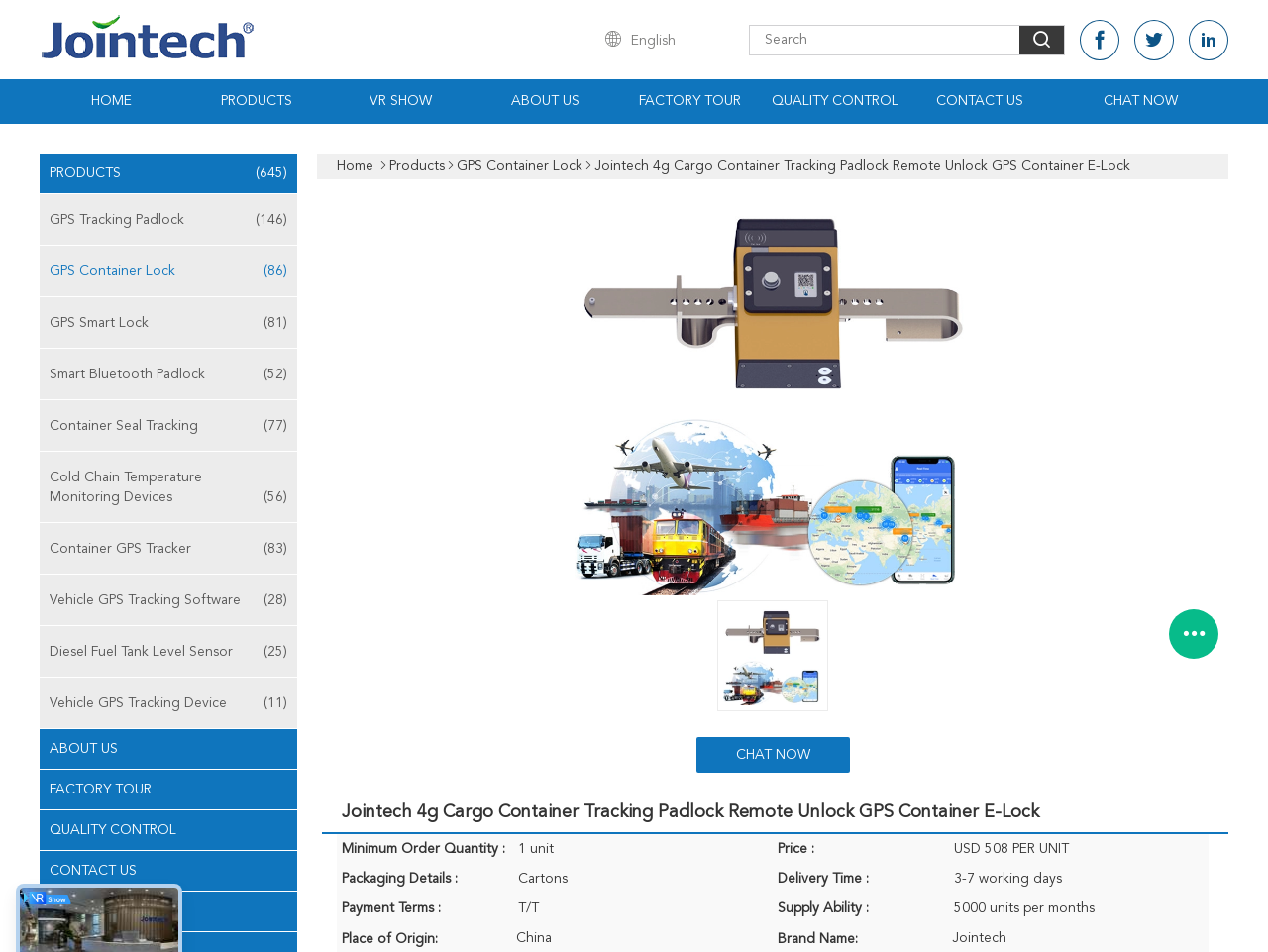Please find the bounding box coordinates in the format (top-left x, top-left y, bottom-right x, bottom-right y) for the given element description. Ensure the coordinates are floating point numbers between 0 and 1. Description: Diesel Fuel Tank Level Sensor(25)

[0.031, 0.674, 0.234, 0.695]